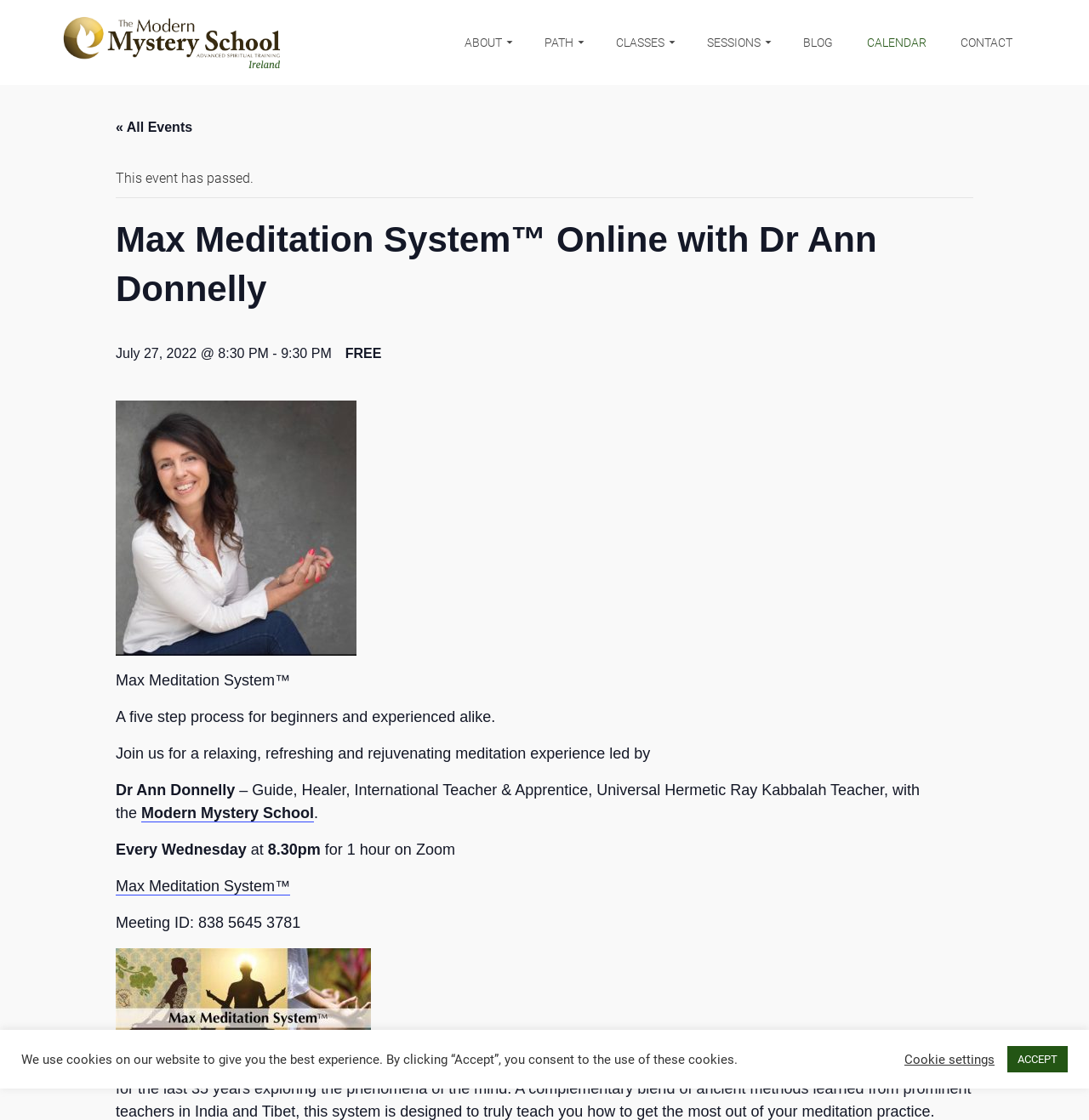Determine the bounding box for the UI element described here: "PATH »".

[0.484, 0.0, 0.55, 0.076]